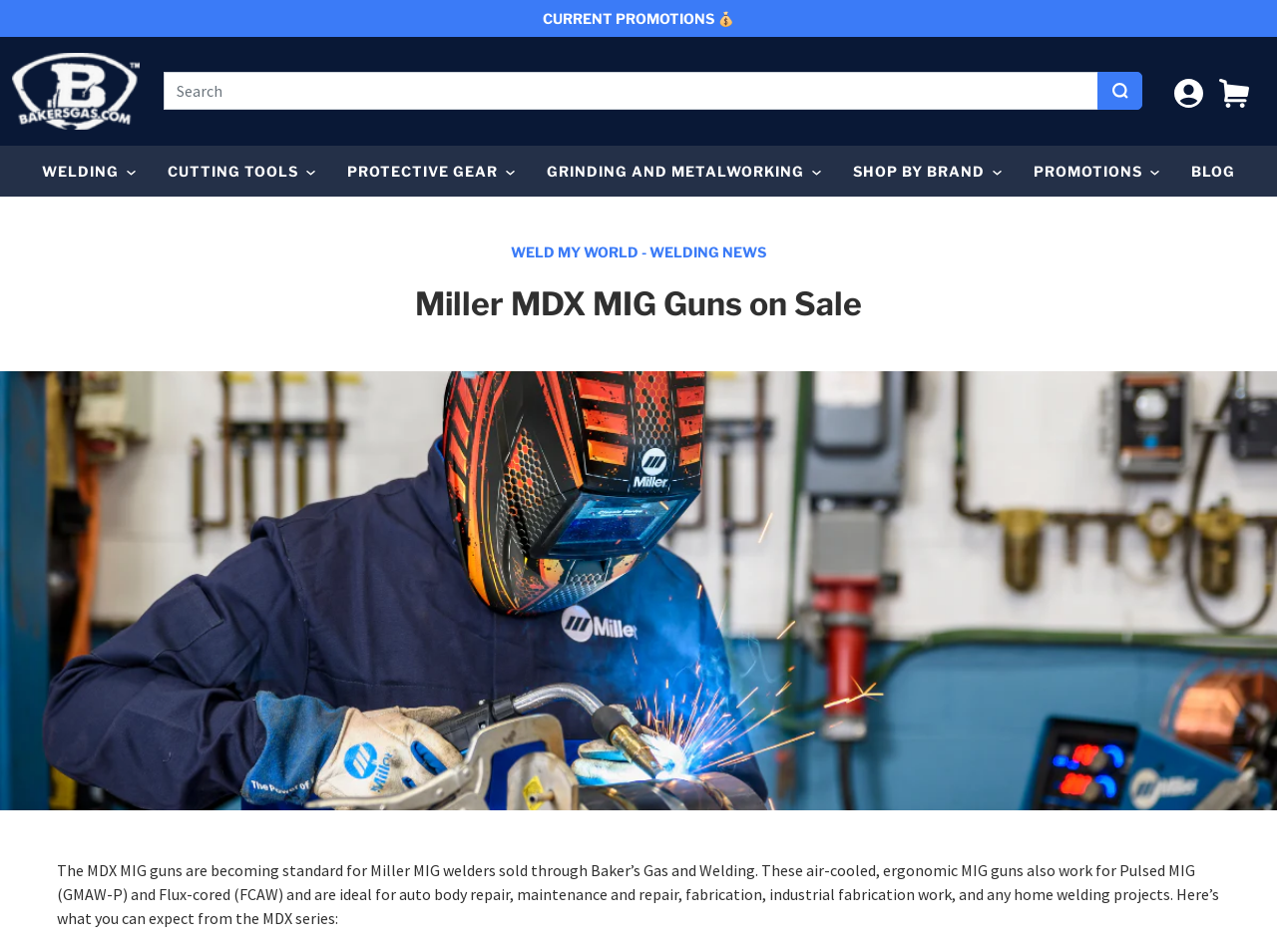Can you look at the image and give a comprehensive answer to the question:
What is the purpose of the MDX MIG guns?

The MDX MIG guns are ideal for various welding projects, including auto body repair, maintenance and repair, fabrication, industrial fabrication work, and any home welding projects, as stated in the webpage content.